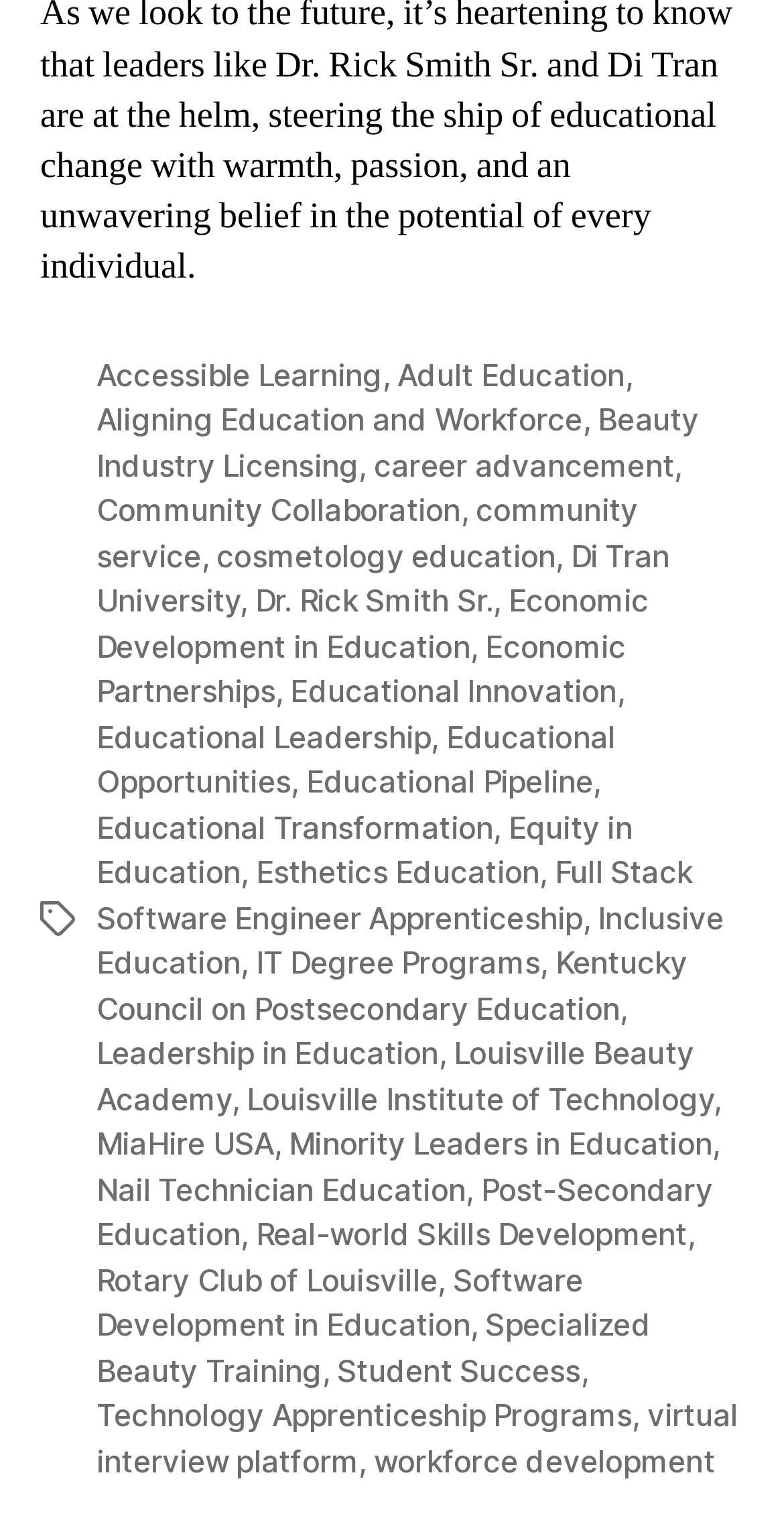Respond with a single word or phrase to the following question: Is there a tag related to software development?

Yes